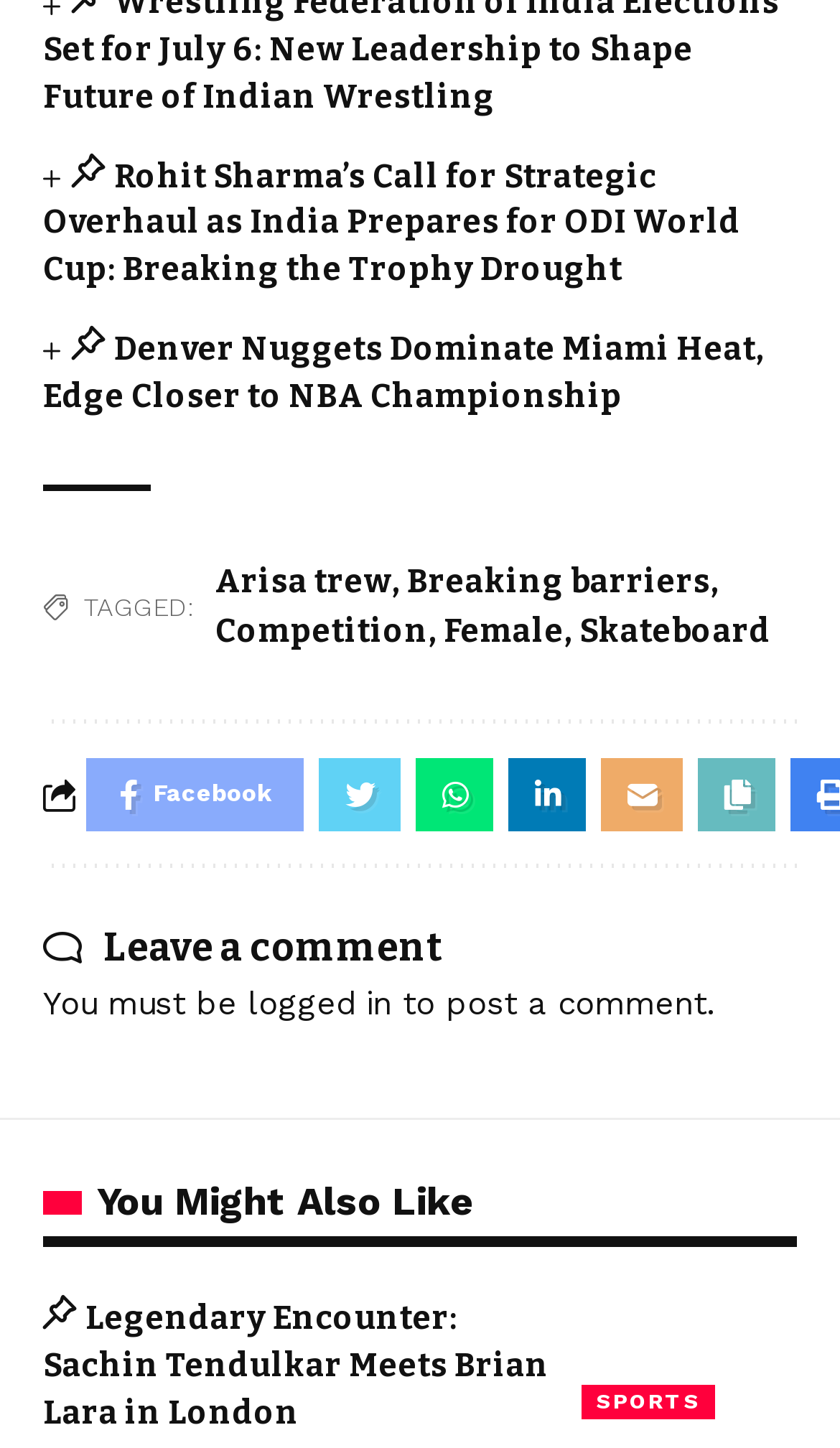What is the topic of the first article?
Answer the question with a detailed and thorough explanation.

The first article's heading is 'Rohit Sharma’s Call for Strategic Overhaul as India Prepares for ODI World Cup: Breaking the Trophy Drought', which suggests that the topic of the article is Rohit Sharma.